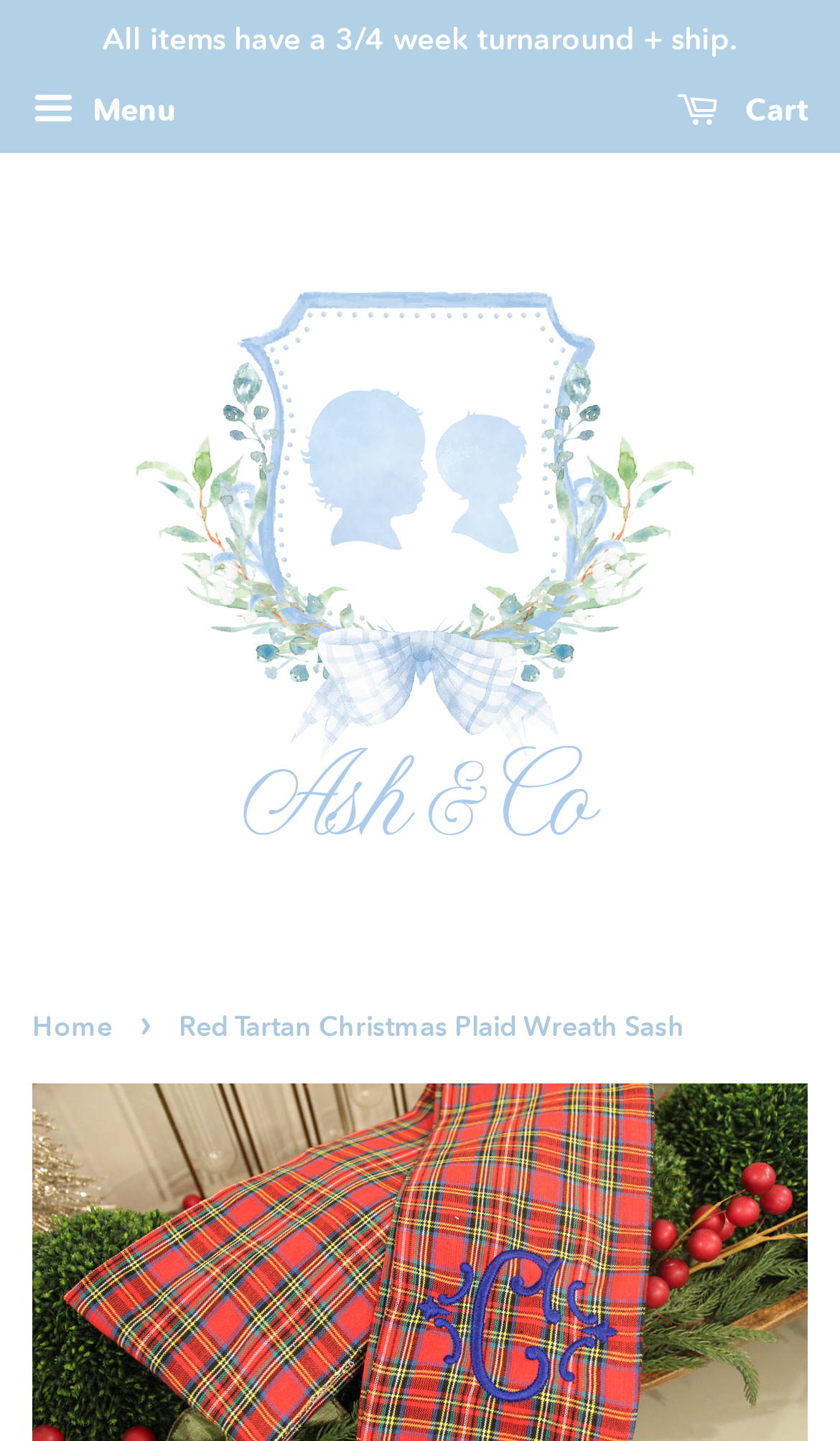Determine the main text heading of the webpage and provide its content.

Red Tartan Christmas Plaid Wreath Sash